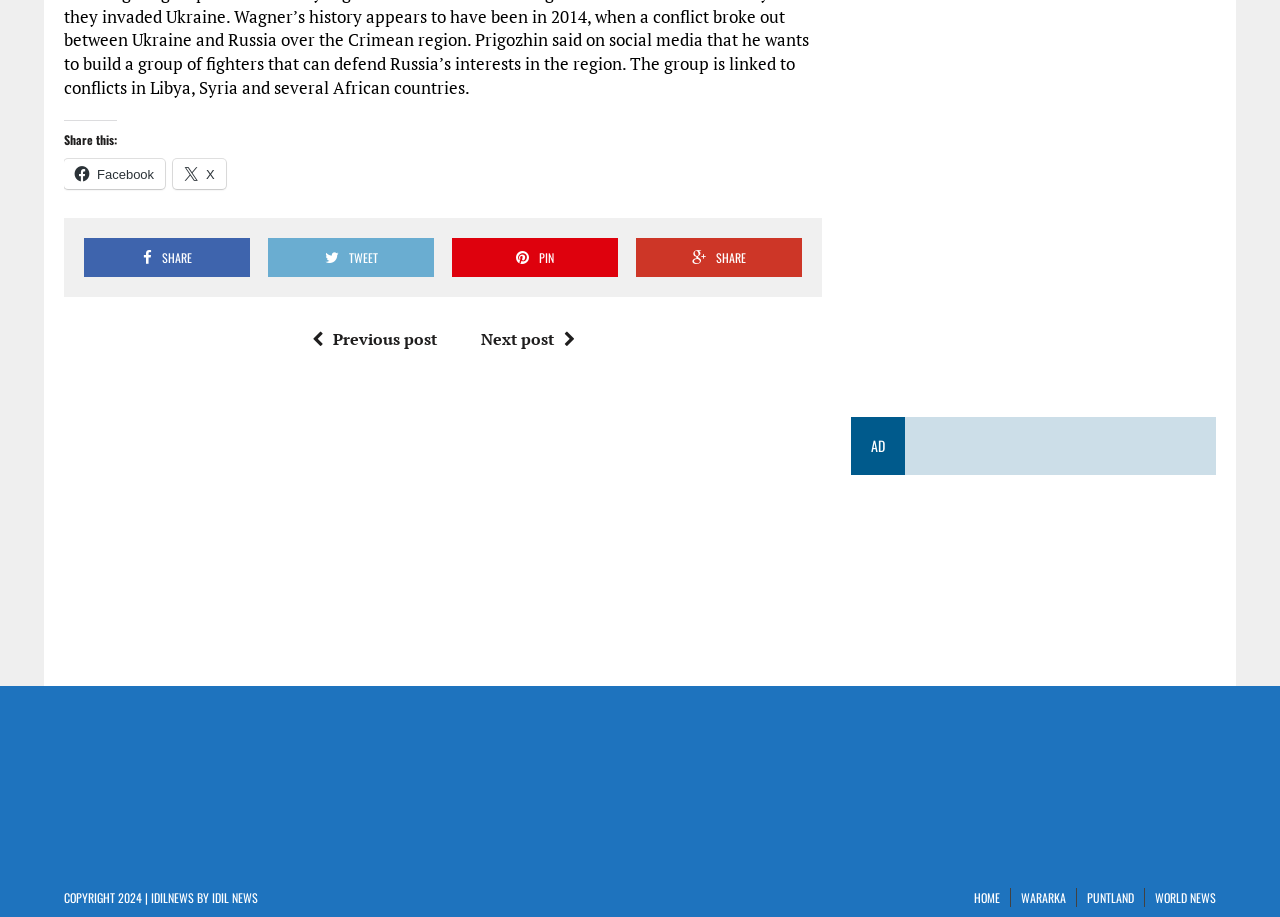How many social media sharing options are available?
Please give a detailed and elaborate answer to the question.

I counted the number of social media sharing links available on the webpage, which are Facebook, Twitter, Pinterest, and another 'SHARE' option.